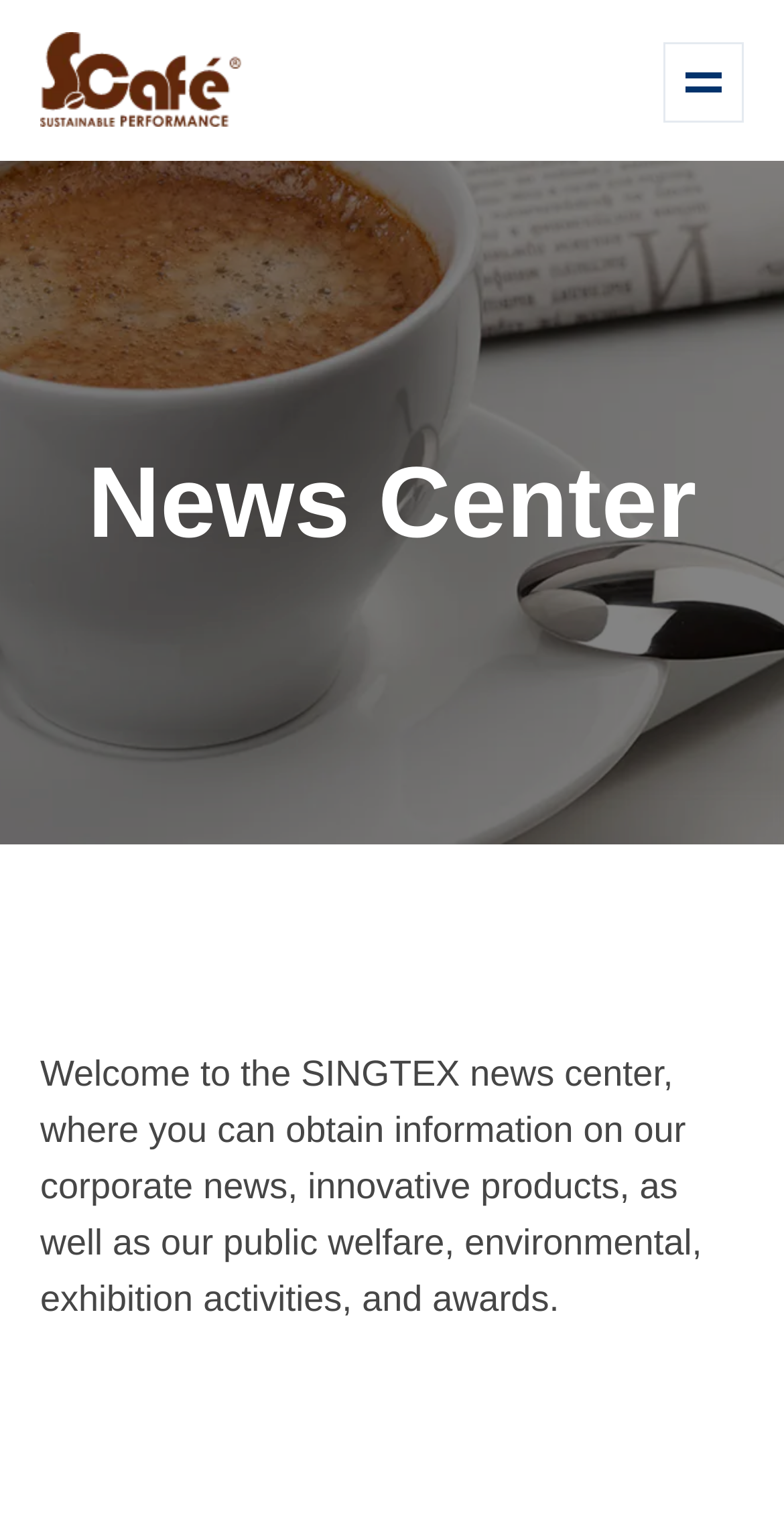Answer the following query concisely with a single word or phrase:
What is the purpose of the News Center according to the webpage?

Obtain corporate news and product information